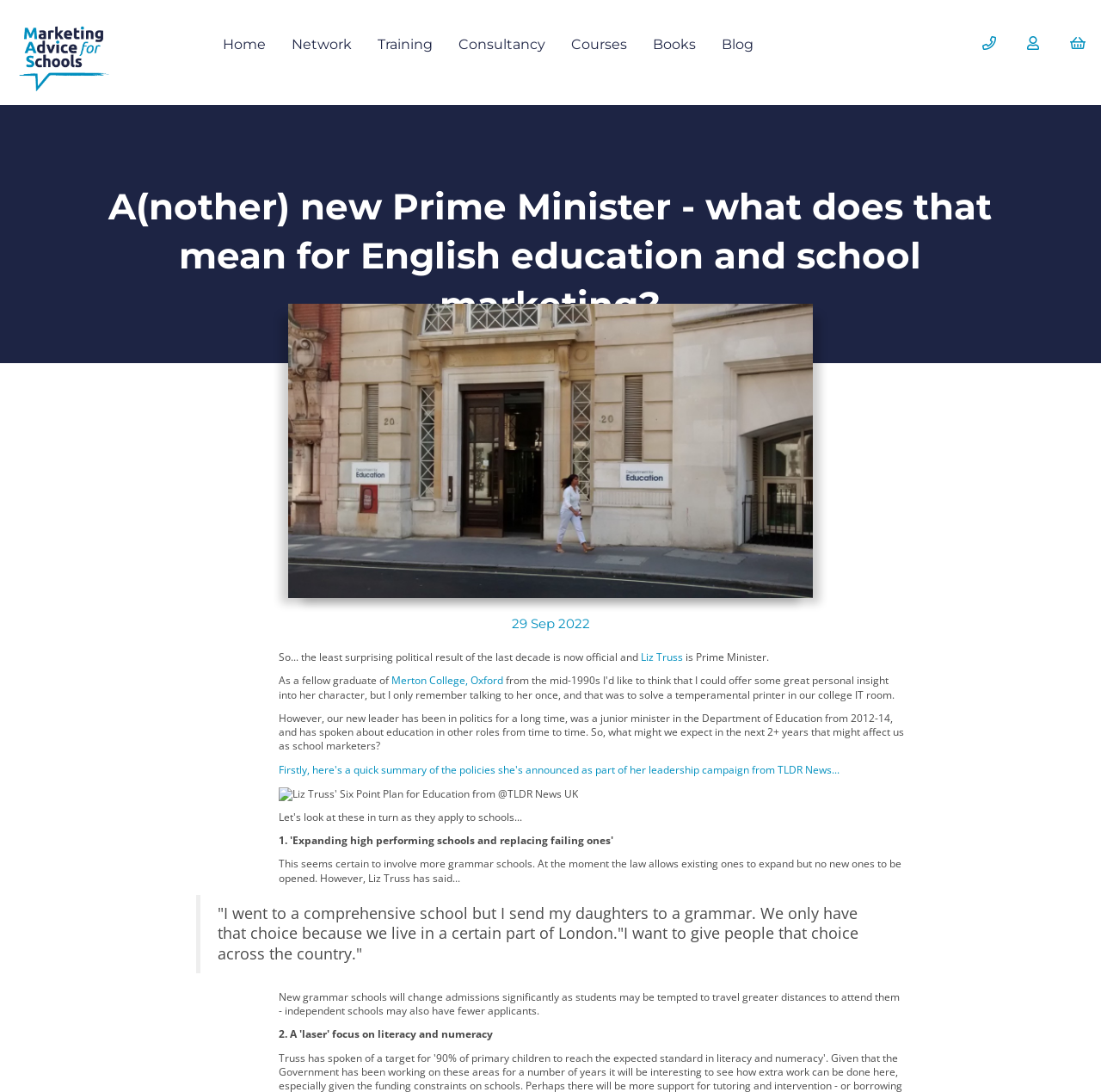What is the expected impact of new grammar schools on independent schools? Look at the image and give a one-word or short phrase answer.

Fewer applicants